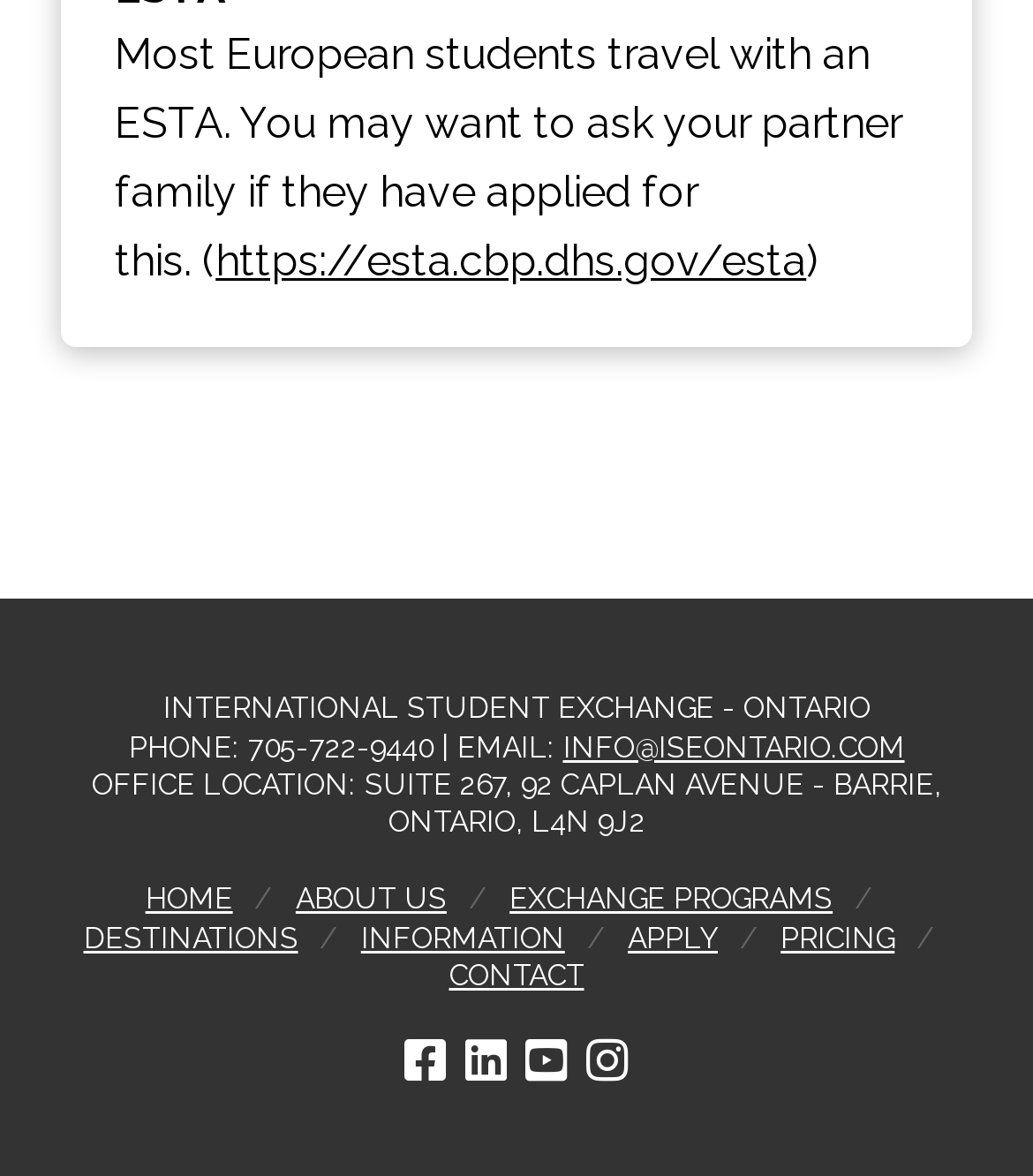What is the phone number of INTERNATIONAL STUDENT EXCHANGE - ONTARIO?
Refer to the image and give a detailed answer to the query.

I found the phone number by looking at the text element with the content 'PHONE: 705-722-9440 | EMAIL:' which is located at the coordinates [0.124, 0.621, 0.545, 0.65]